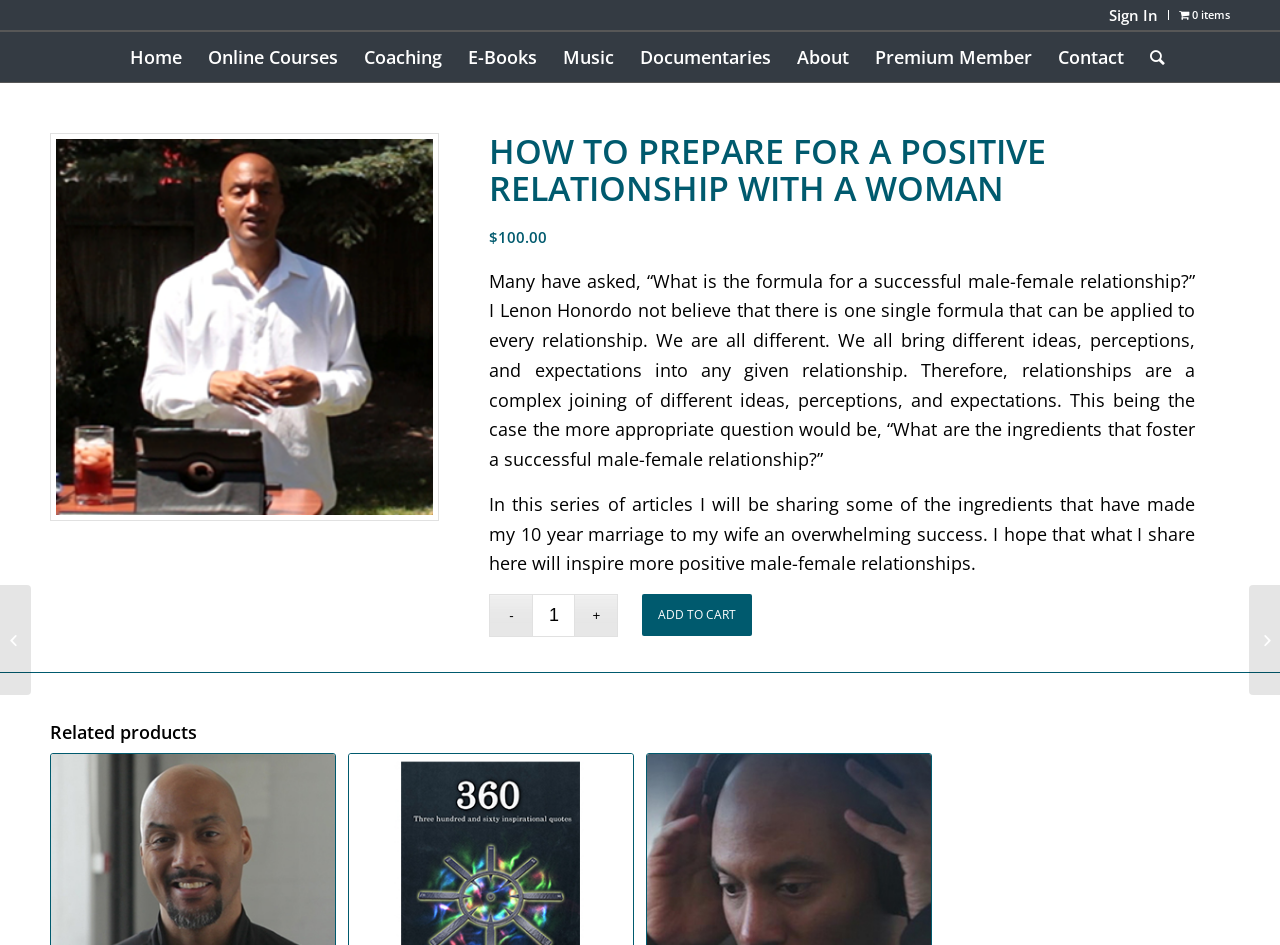Please specify the bounding box coordinates of the region to click in order to perform the following instruction: "Click the 'ADD TO CART' button".

[0.501, 0.629, 0.587, 0.673]